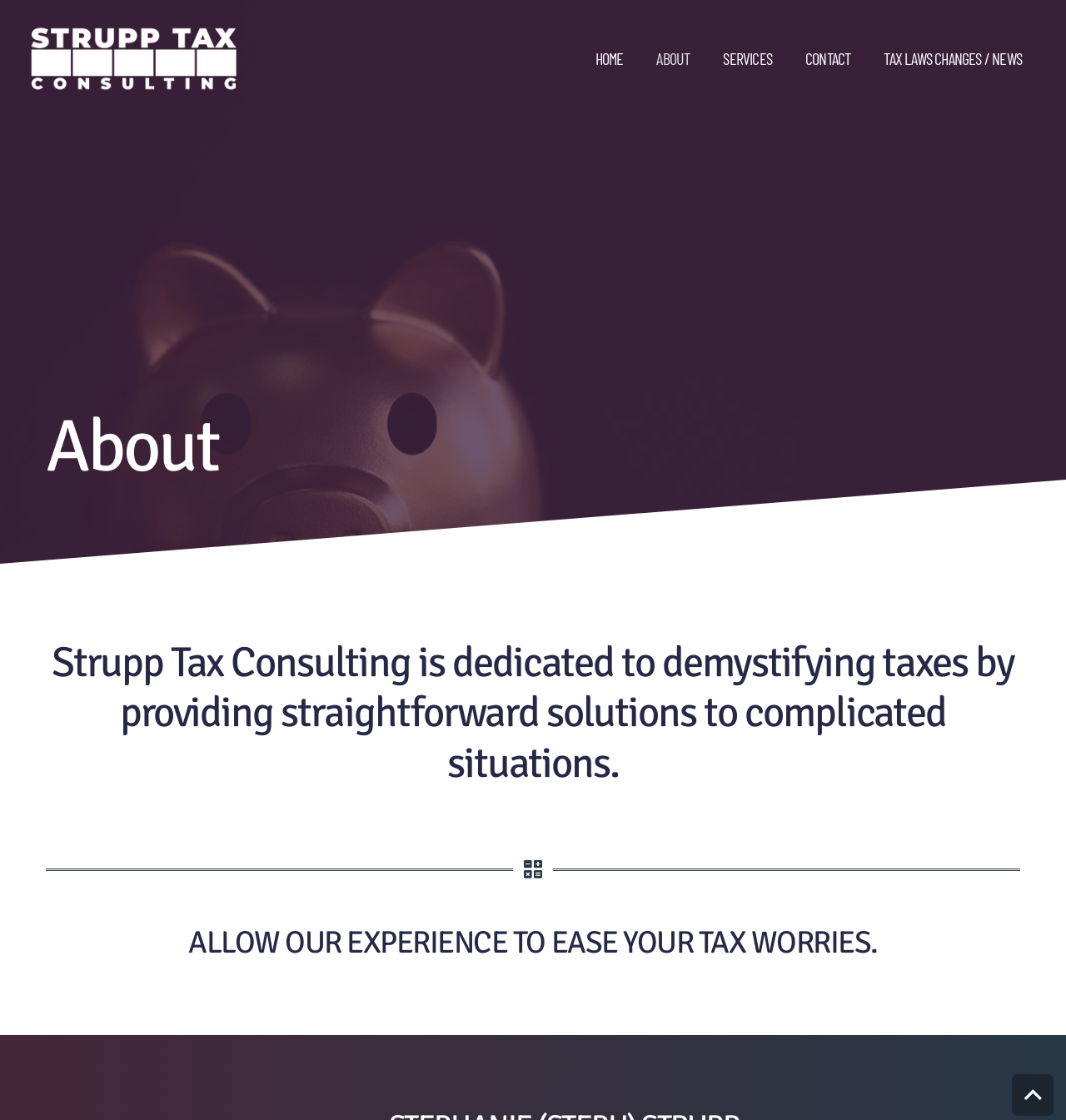Give a short answer to this question using one word or a phrase:
How many images are there on the webpage?

3